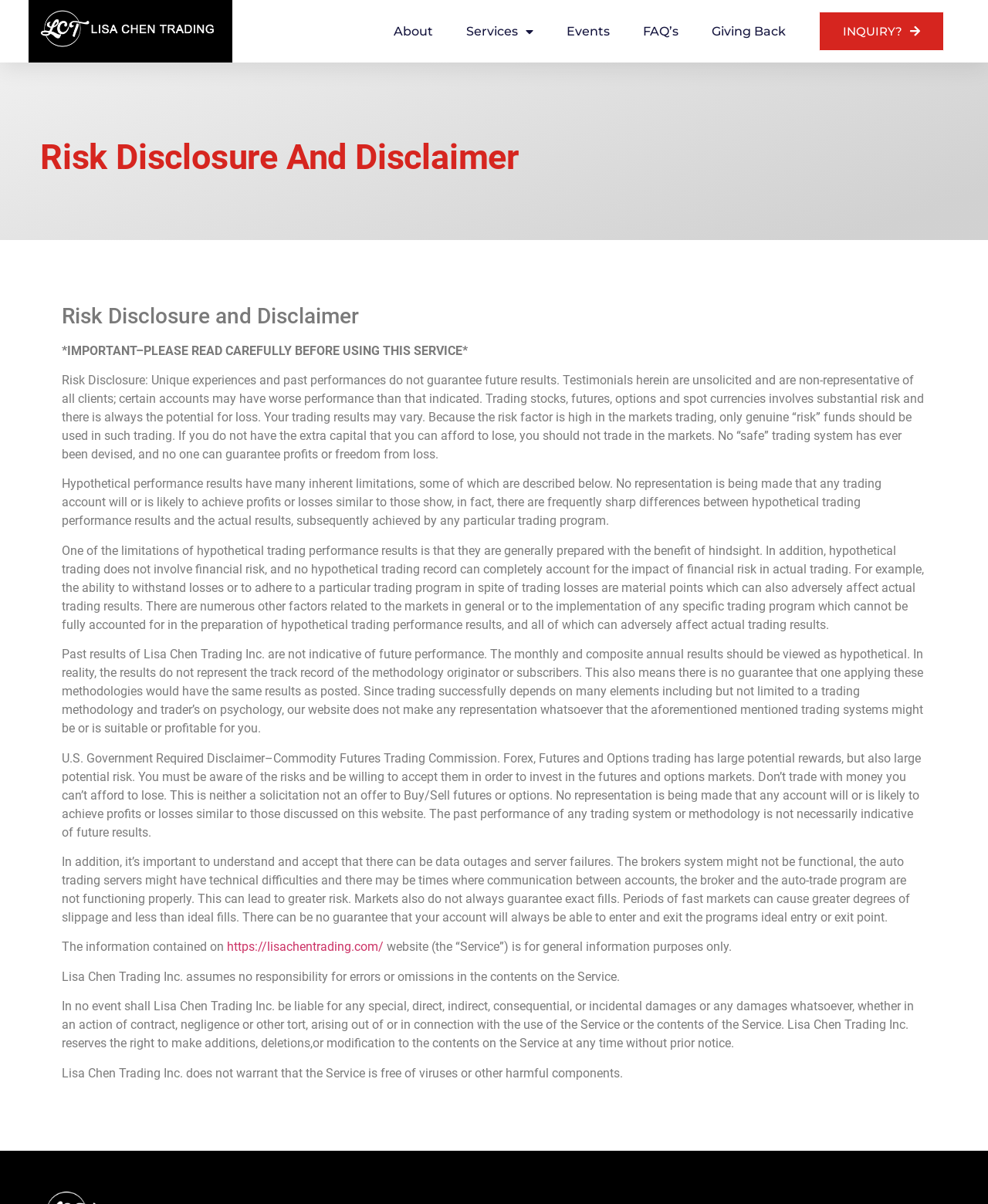Using the element description Giving Back, predict the bounding box coordinates for the UI element. Provide the coordinates in (top-left x, top-left y, bottom-right x, bottom-right y) format with values ranging from 0 to 1.

[0.721, 0.011, 0.796, 0.041]